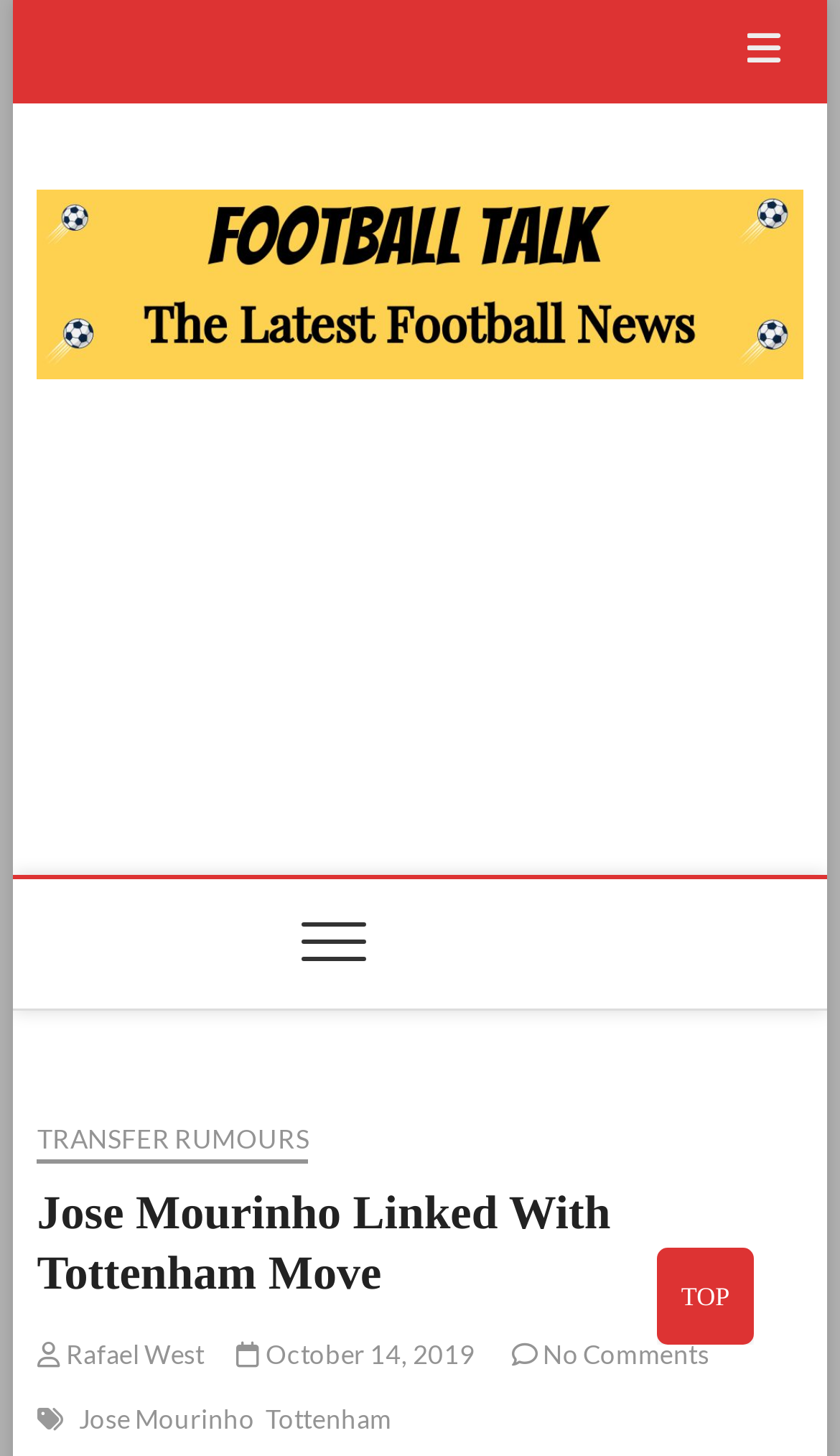Could you locate the bounding box coordinates for the section that should be clicked to accomplish this task: "Visit the FootballTalk.org homepage".

[0.218, 0.107, 0.799, 0.169]